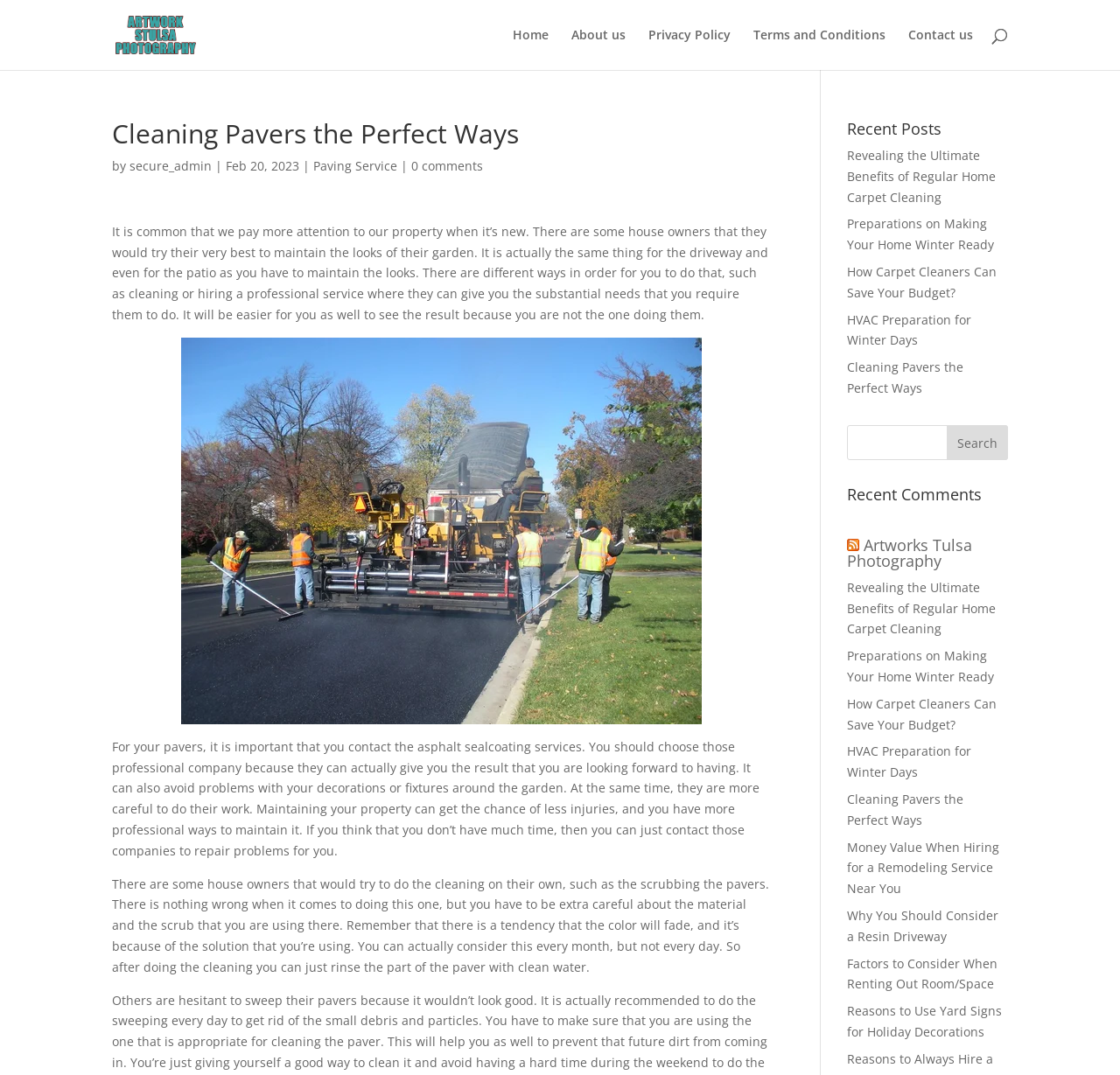What is the name of the website?
Please give a detailed and elaborate answer to the question based on the image.

I determined the answer by looking at the top-left corner of the webpage, where the logo and website name are typically located. The link 'Artworks Tulsa Photography' is present at the top-left corner, indicating that it is the name of the website.